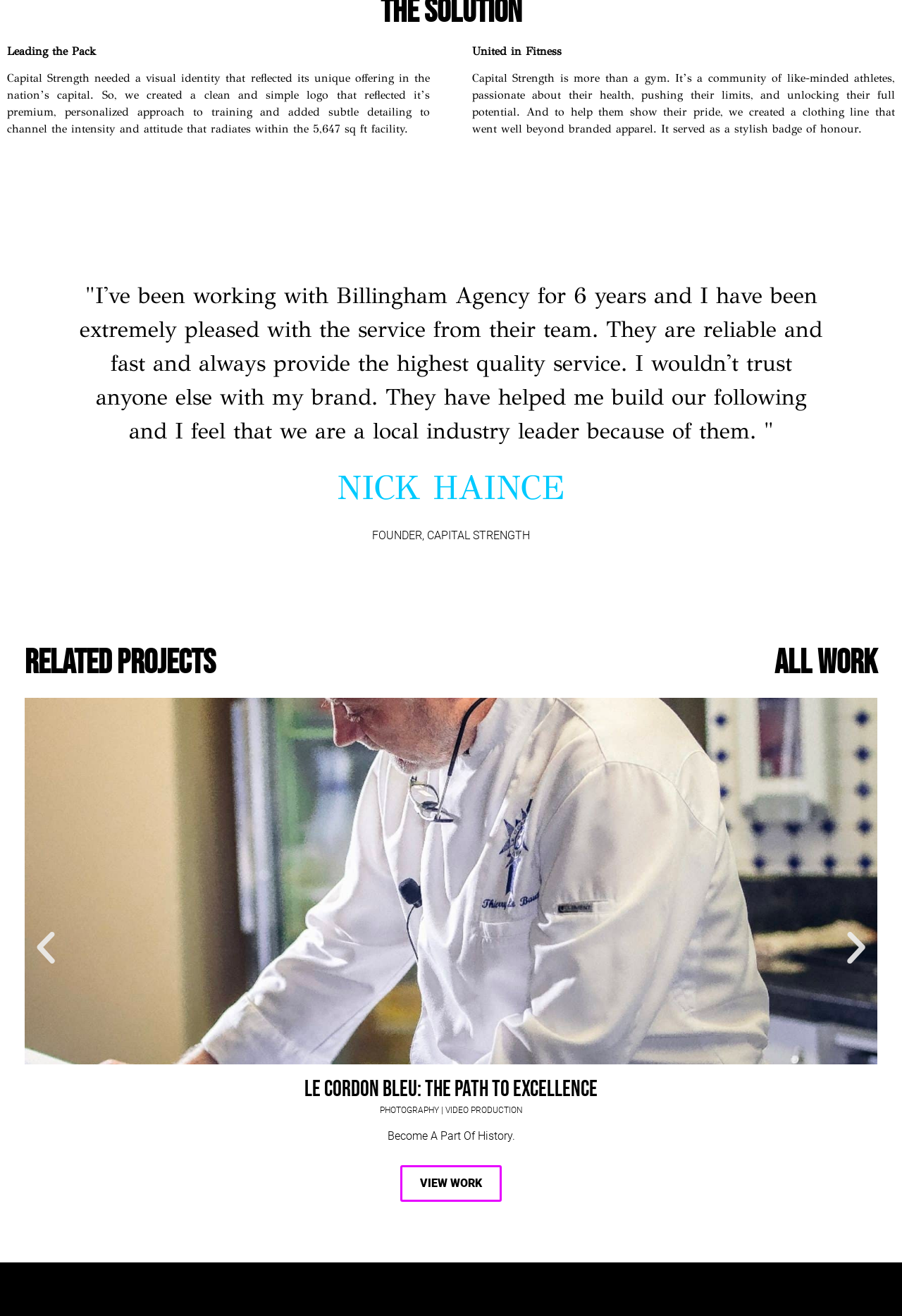Predict the bounding box of the UI element based on this description: "Photography".

[0.421, 0.84, 0.486, 0.847]